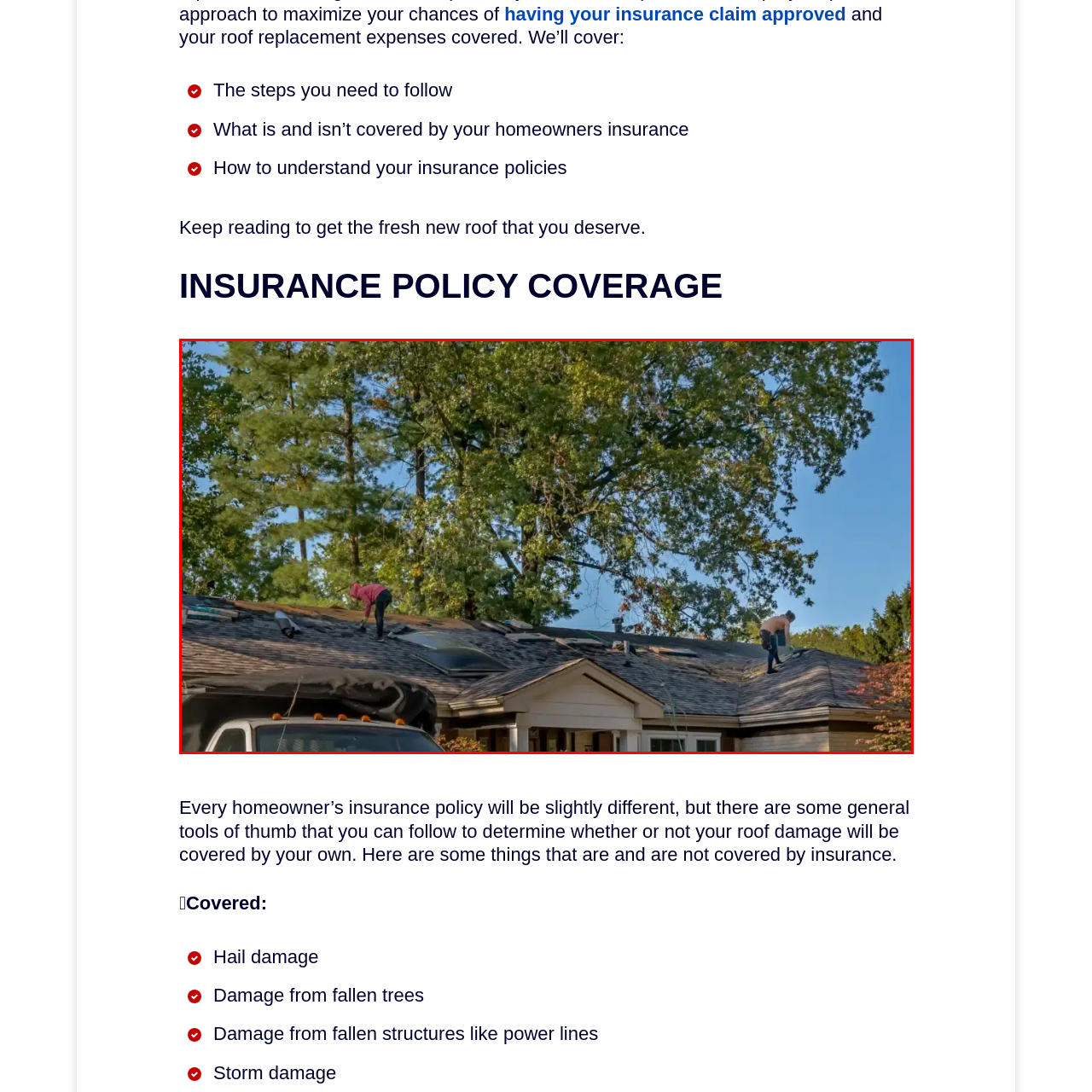Offer a comprehensive description of the image enclosed by the red box.

The image depicts two workers actively engaged in replacing a roof on a house, surrounded by the vibrant greenery of tall trees. The scene is set during daylight, showcasing the clear blue sky that enhances the sense of a productive atmosphere. One worker, dressed in a pink shirt, is seen carefully navigating the roof's surface, while the other, in a beige shirt, is positioned on a different section, demonstrating the collaborative effort involved in the roofing process. The house, with its inviting exterior, suggests a welcoming environment, underscoring the importance of roofing repairs in maintaining home safety and aesthetics. This image effectively illustrates the practical steps homeowners undertake to address roof damage, a crucial aspect of homeowners insurance policies, especially when considering coverage for various types of damage.